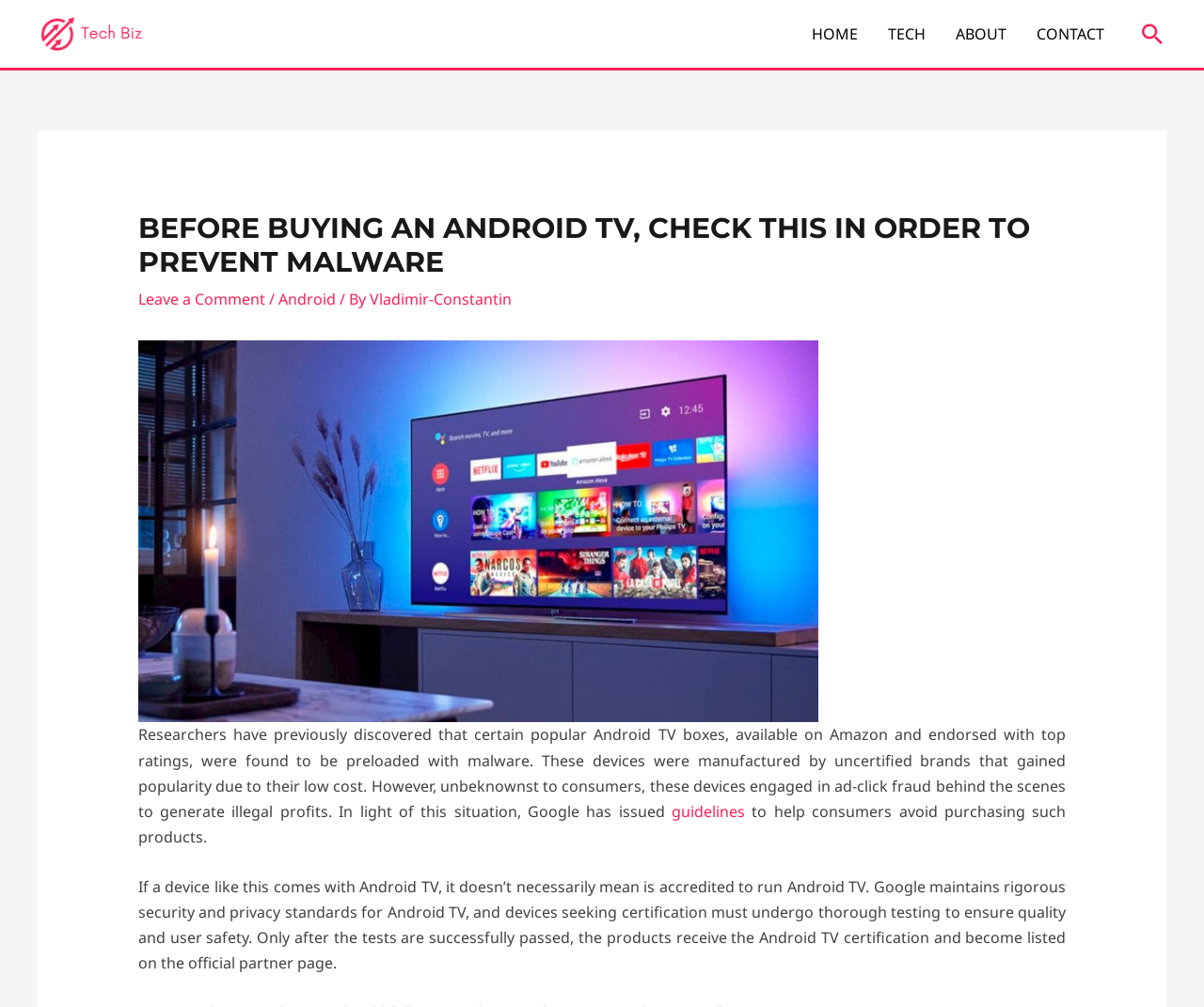Bounding box coordinates are given in the format (top-left x, top-left y, bottom-right x, bottom-right y). All values should be floating point numbers between 0 and 1. Provide the bounding box coordinate for the UI element described as: Leave a Comment

[0.115, 0.286, 0.22, 0.307]